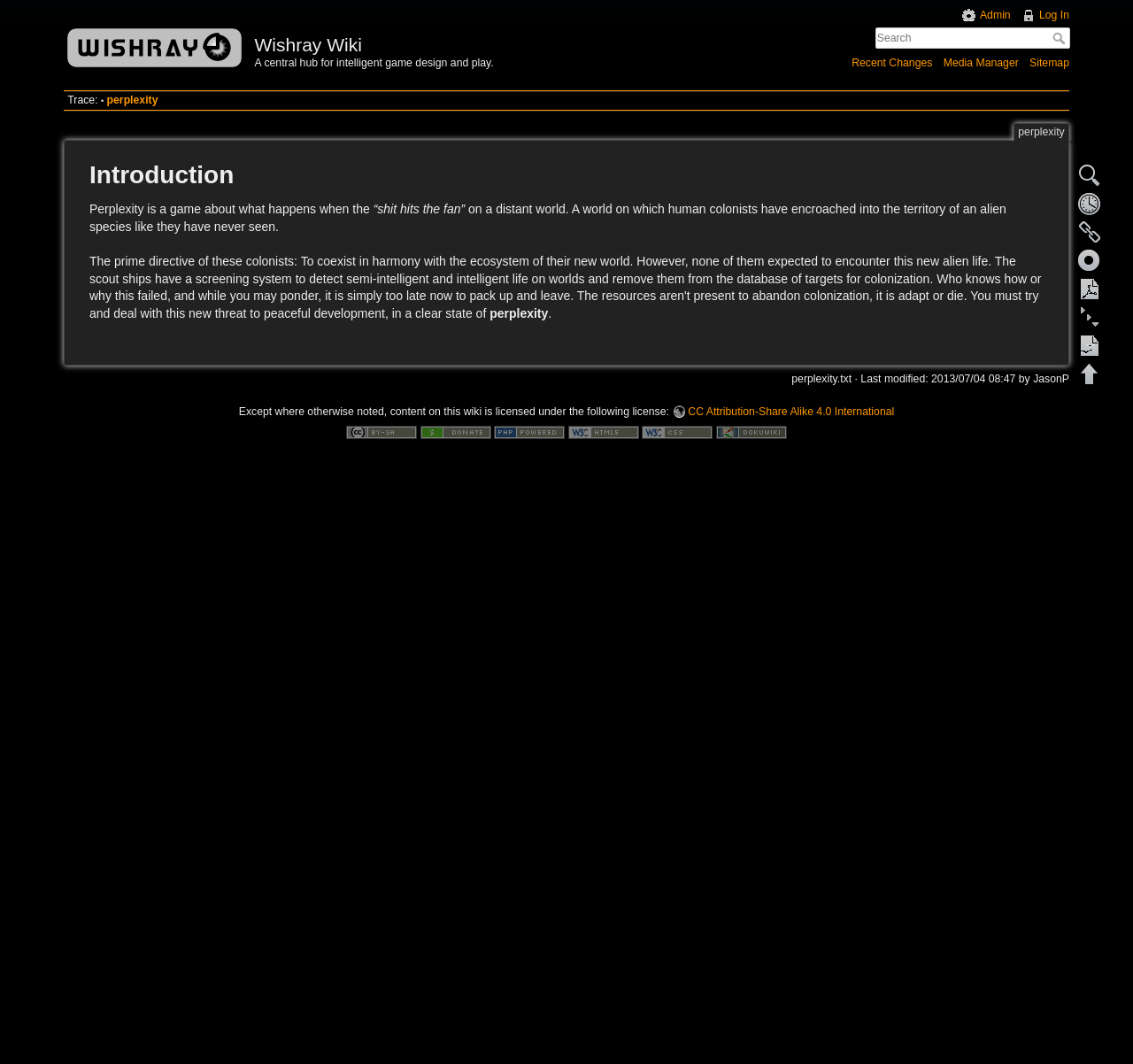Write a detailed summary of the webpage, including text, images, and layout.

The webpage is about Perplexity, a game about human colonists encountering an alien species on a distant world. At the top, there is a heading "Wishray Wiki" with a link to the wiki homepage. Below it, there is a brief description of the game. 

On the top-right corner, there are links to "Admin", "Log In", and a search bar with a textbox and a "Search" button. 

Below the search bar, there are several links, including "Recent Changes", "Media Manager", and "Sitemap". 

The main content of the page starts with a heading "Introduction" followed by a paragraph describing the game. The text is divided into several sections, with some parts highlighted in quotes. 

On the right side of the page, there are links to "Show pagesource", "Old revisions", "Backlinks", and other page-related actions. 

At the bottom of the page, there is a section about the licensing of the wiki content, with a link to the CC Attribution-Share Alike 4.0 International license. There are also links to "Donate", "Powered by PHP", "Valid HTML5", "Valid CSS", and "Driven by DokuWiki", each accompanied by a small icon.